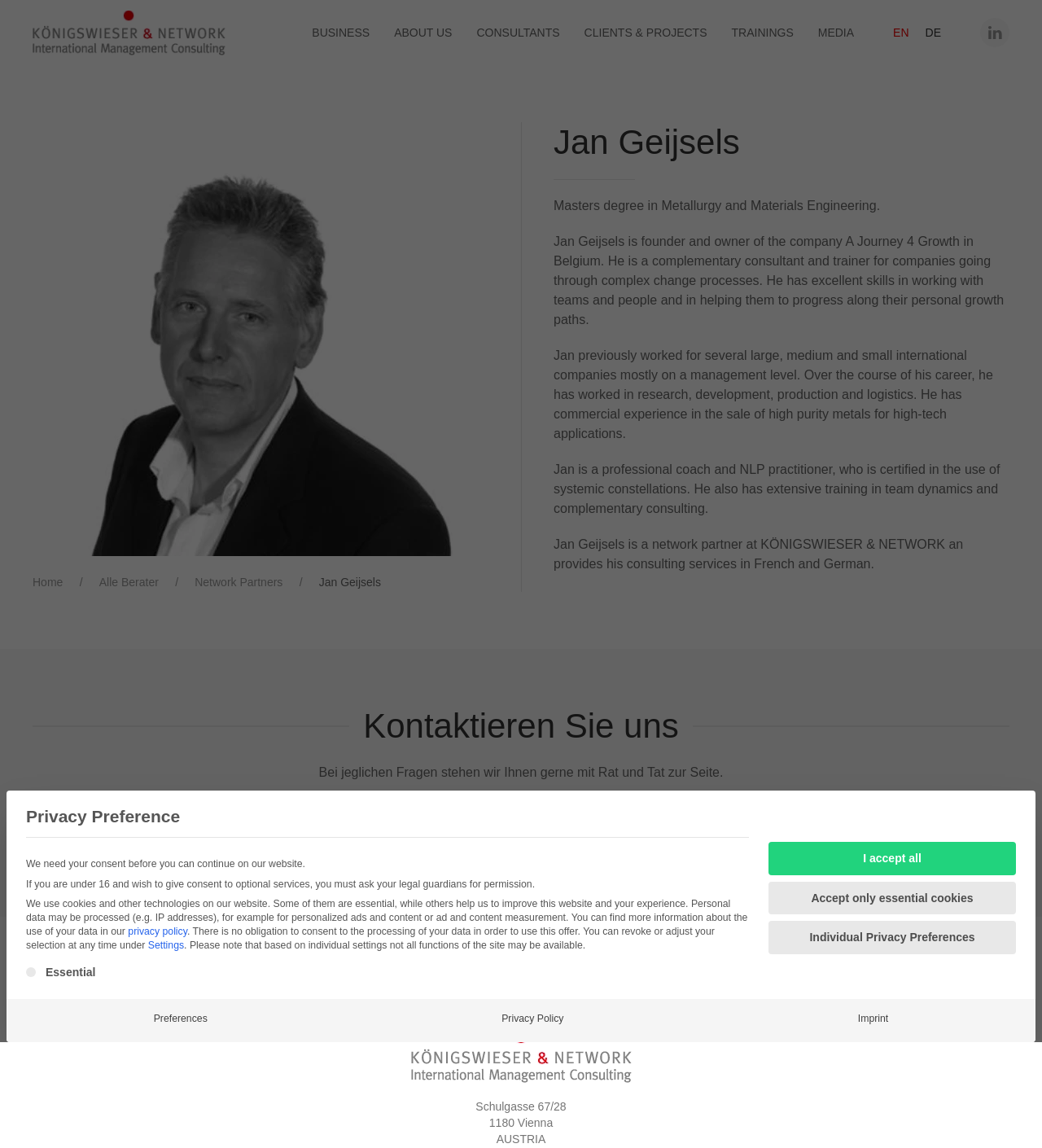Identify the bounding box coordinates of the clickable region required to complete the instruction: "Contact us". The coordinates should be given as four float numbers within the range of 0 and 1, i.e., [left, top, right, bottom].

[0.443, 0.71, 0.557, 0.749]